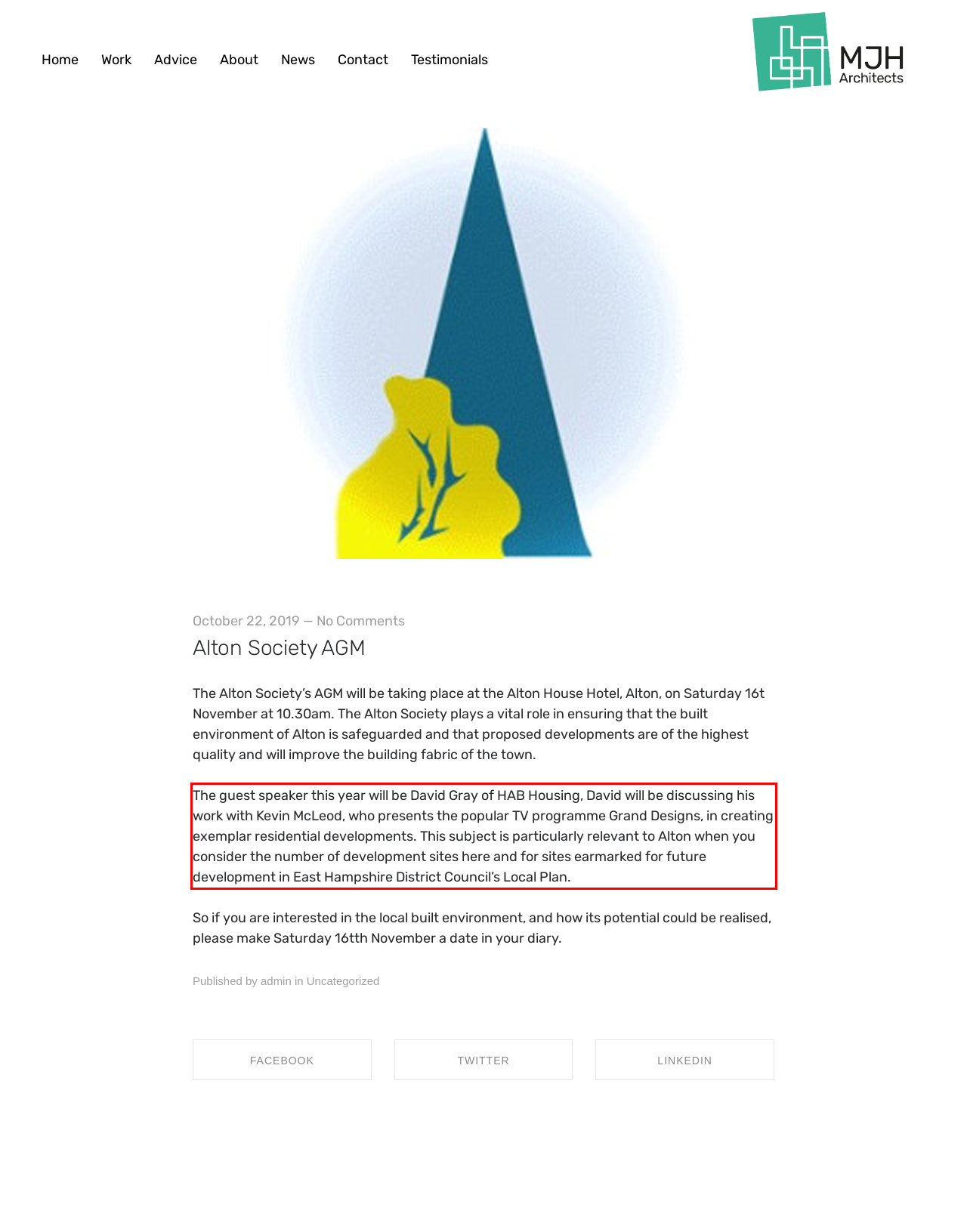Look at the screenshot of the webpage, locate the red rectangle bounding box, and generate the text content that it contains.

The guest speaker this year will be David Gray of HAB Housing, David will be discussing his work with Kevin McLeod, who presents the popular TV programme Grand Designs, in creating exemplar residential developments. This subject is particularly relevant to Alton when you consider the number of development sites here and for sites earmarked for future development in East Hampshire District Council’s Local Plan.